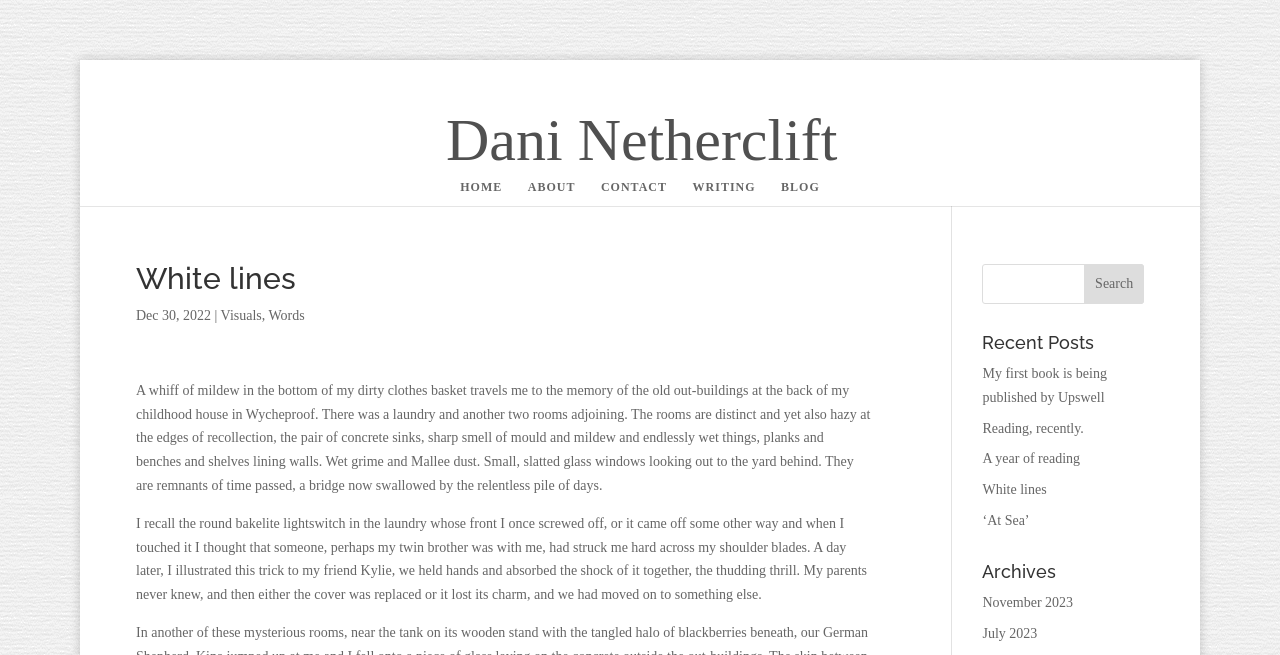Identify the bounding box coordinates of the element that should be clicked to fulfill this task: "read recent post". The coordinates should be provided as four float numbers between 0 and 1, i.e., [left, top, right, bottom].

[0.768, 0.559, 0.865, 0.618]